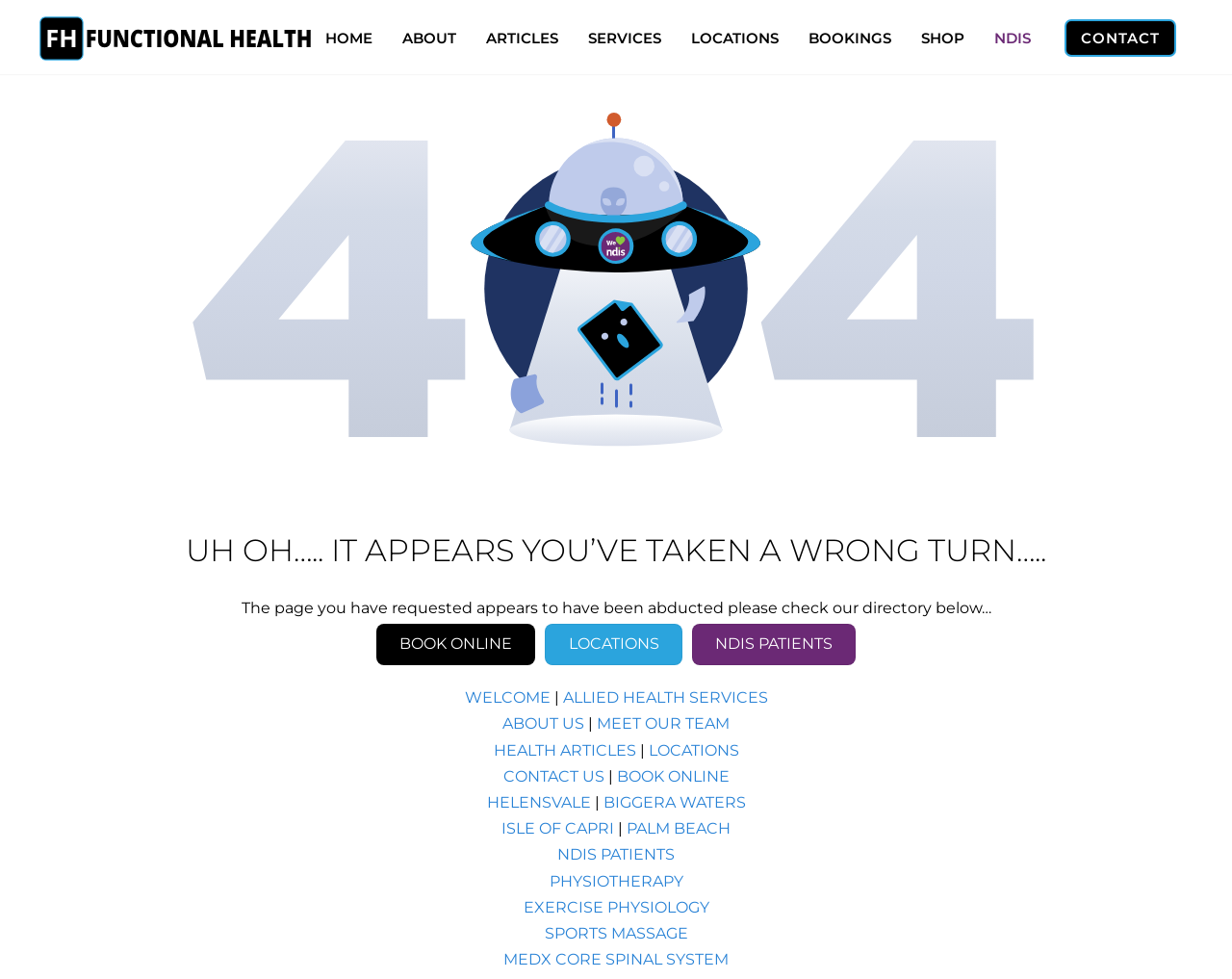What is the logo of Functional Health Gold Coast?
Using the details from the image, give an elaborate explanation to answer the question.

The logo is located at the top left corner of the webpage, and it is an image with a link to the homepage. The bounding box coordinates of the logo are [0.03, 0.01, 0.255, 0.069].